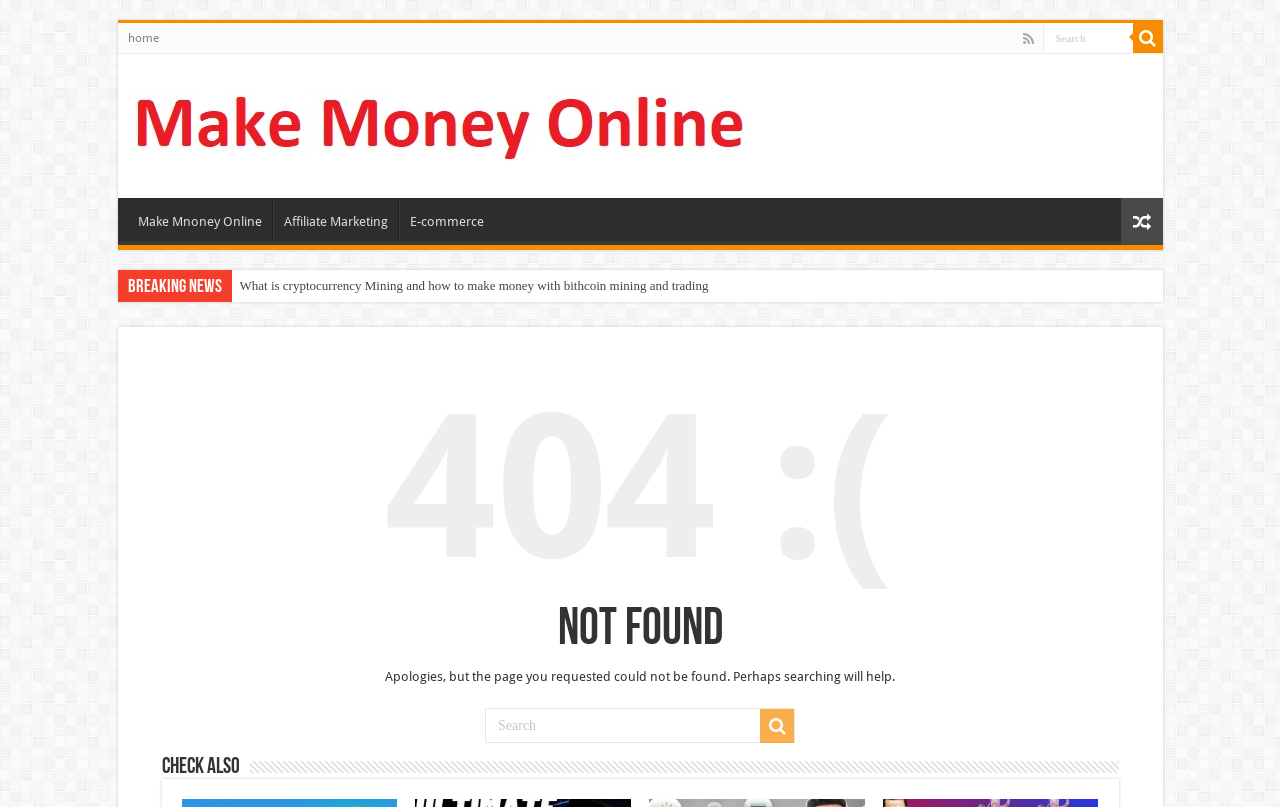What is the category of the link 'What is cryptocurrency Mining and how to make money with bitcoin mining and trading'?
Based on the image content, provide your answer in one word or a short phrase.

Breaking News